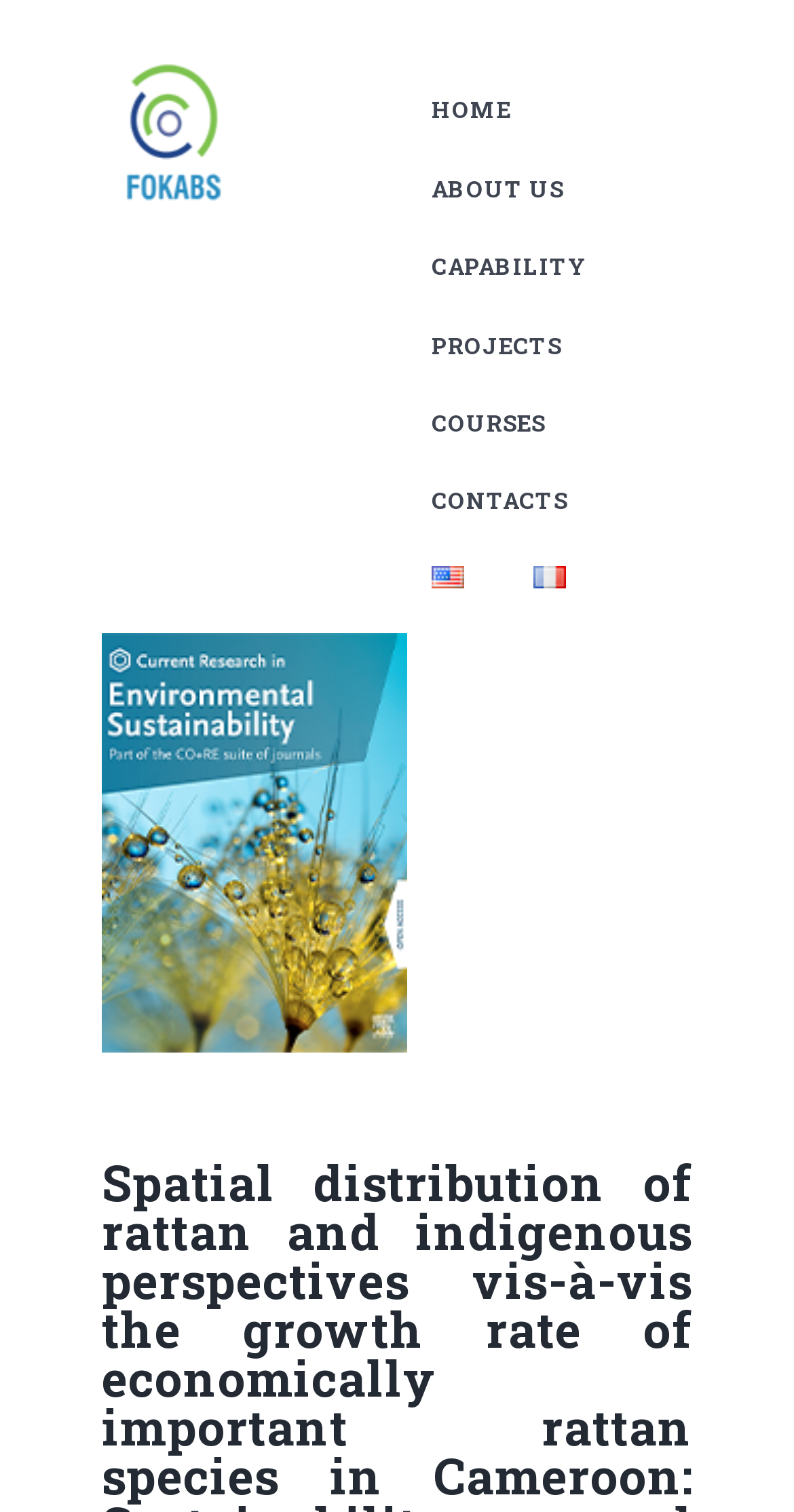What is the position of the 'CONTACTS' menu item?
Please respond to the question with a detailed and informative answer.

I analyzed the top section of the webpage and found that the 'CONTACTS' menu item is located at the bottom of the menu list, below 'COURSES'.